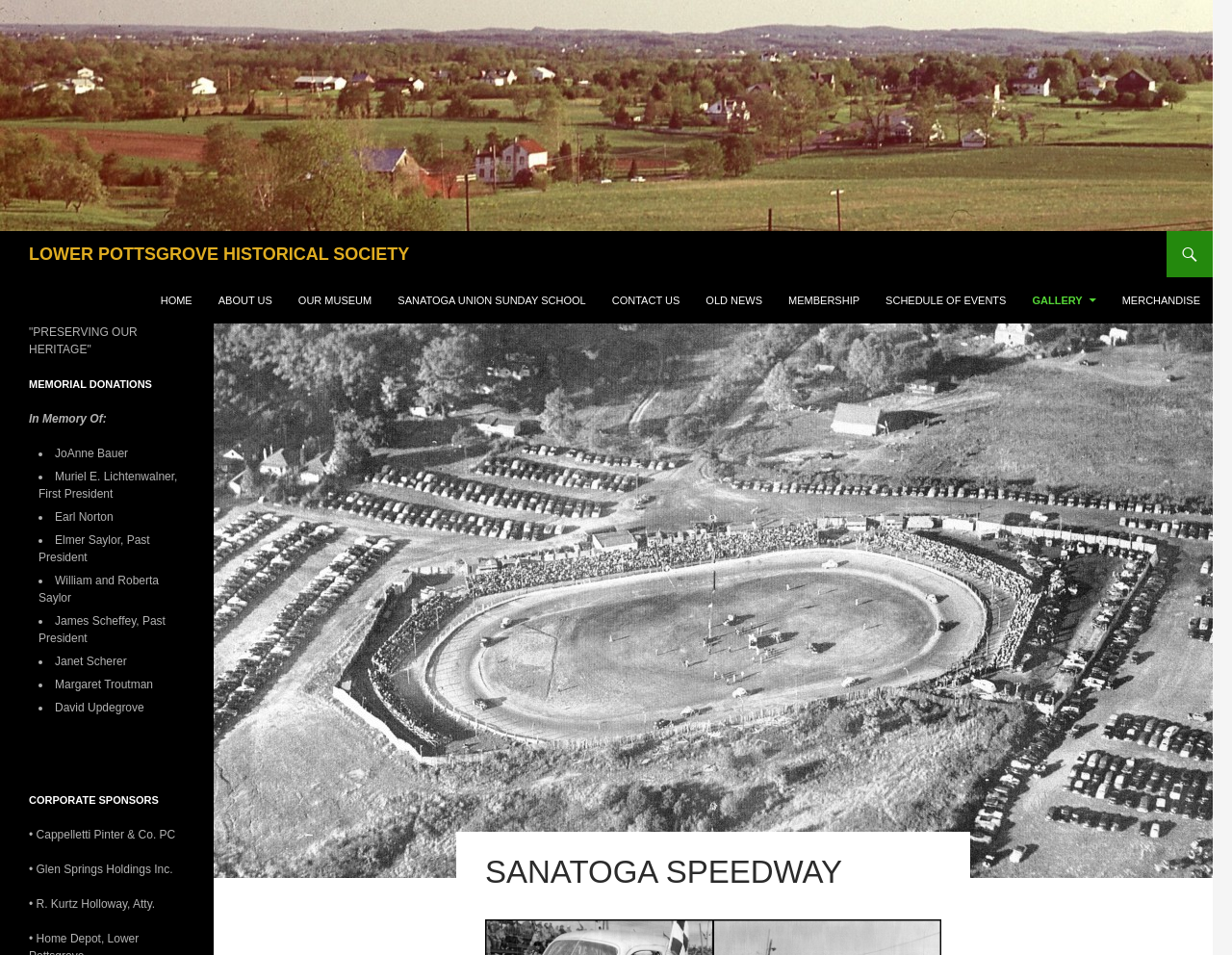Identify the bounding box for the UI element specified in this description: "MERCHANDISE". The coordinates must be four float numbers between 0 and 1, formatted as [left, top, right, bottom].

[0.901, 0.29, 0.984, 0.339]